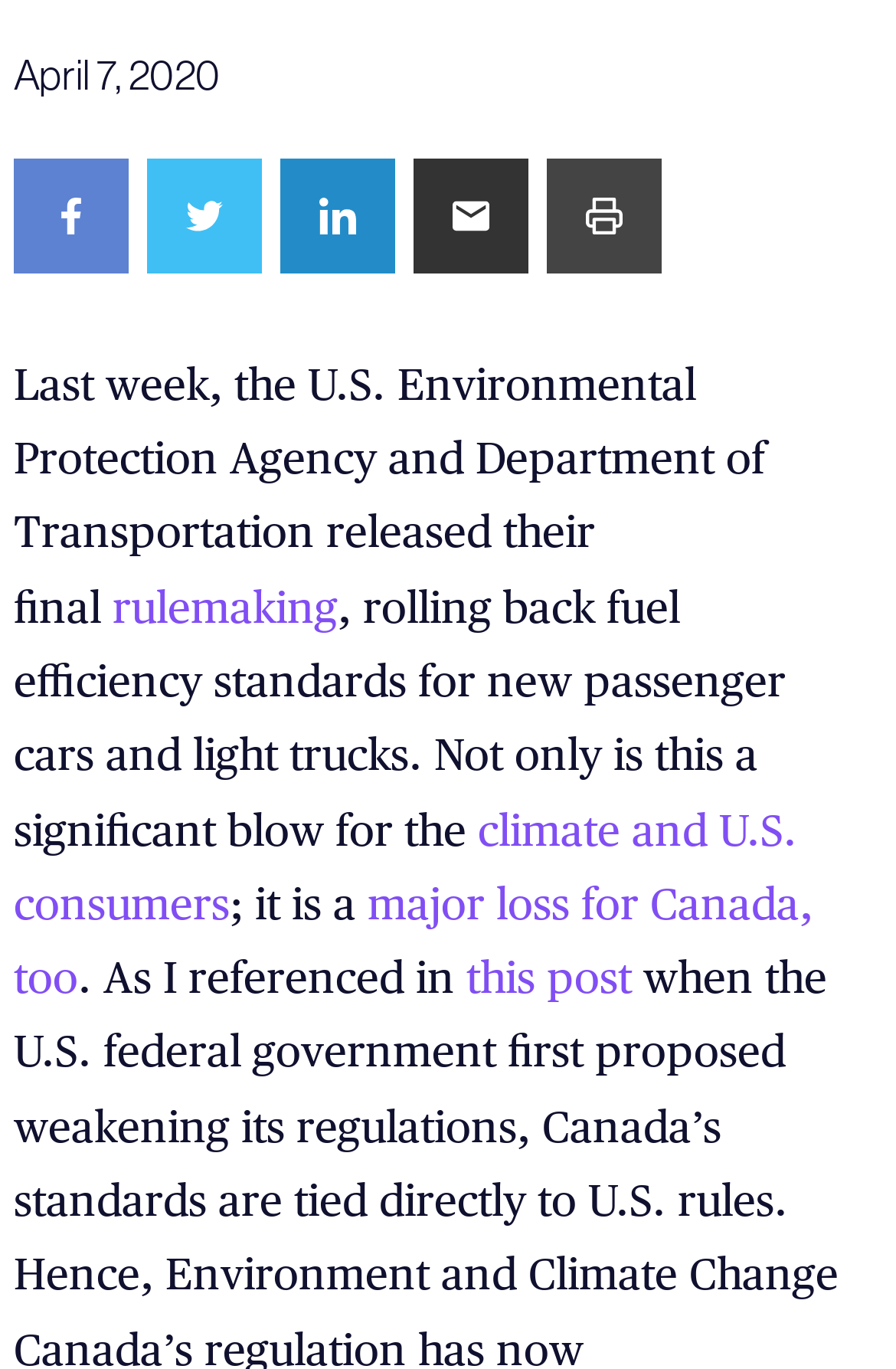Please identify the bounding box coordinates of the element on the webpage that should be clicked to follow this instruction: "Read more about rulemaking". The bounding box coordinates should be given as four float numbers between 0 and 1, formatted as [left, top, right, bottom].

[0.126, 0.424, 0.377, 0.461]